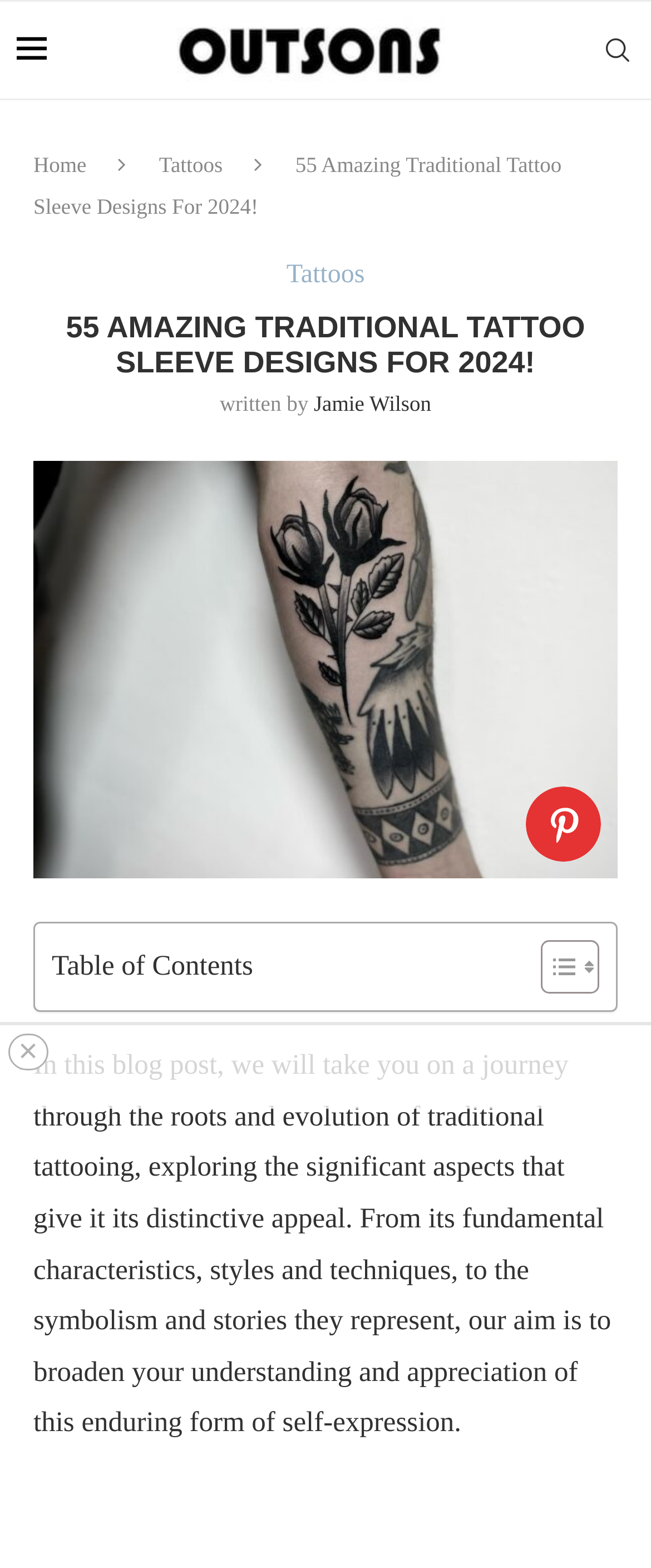Analyze the image and answer the question with as much detail as possible: 
What is the topic of this blog post?

Based on the webpage content, specifically the heading '55 AMAZING TRADITIONAL TATTOO SLEEVE DESIGNS FOR 2024!' and the introductory paragraph, it is clear that the topic of this blog post is traditional tattooing.